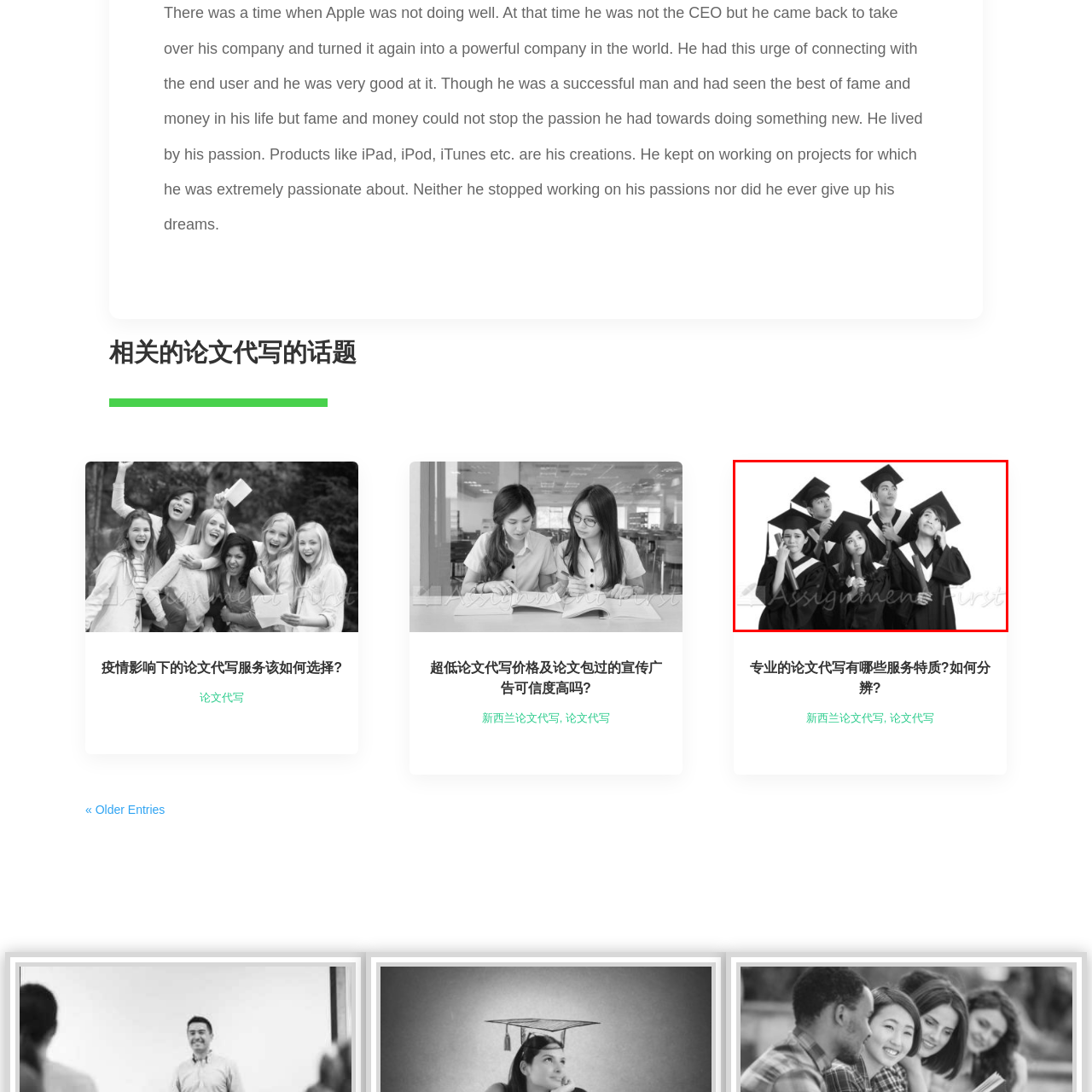What is the dominant color scheme of the image?
Observe the image inside the red bounding box carefully and formulate a detailed answer based on what you can infer from the visual content.

The image features a monochromatic presentation, which means it is dominated by different shades of a single color, creating a cohesive and harmonious visual effect that draws attention to the graduates and their accomplishments.